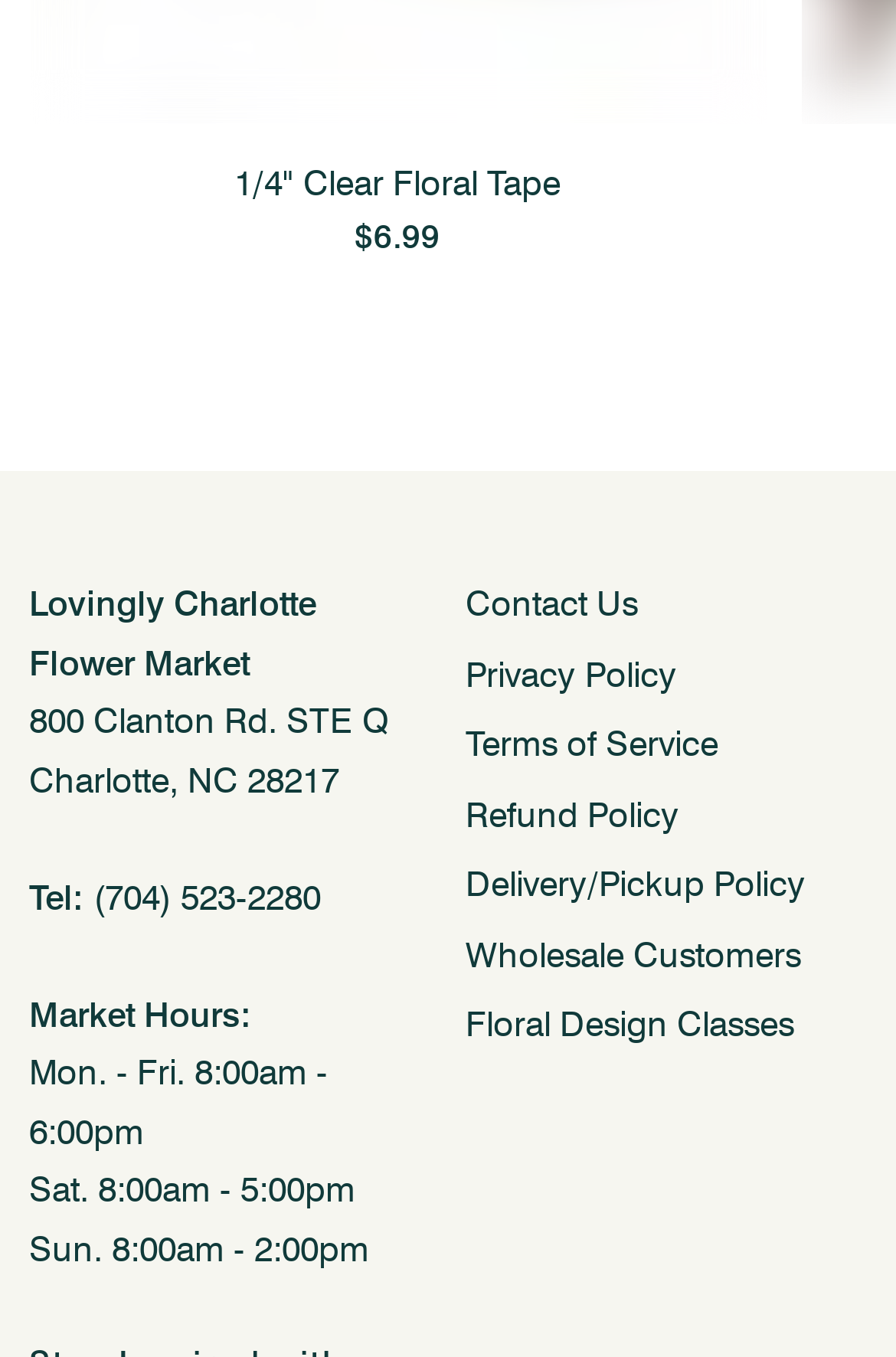Identify the bounding box coordinates of the clickable region to carry out the given instruction: "click the '1/4" Clear Floral Tape' link".

[0.073, 0.117, 0.814, 0.155]